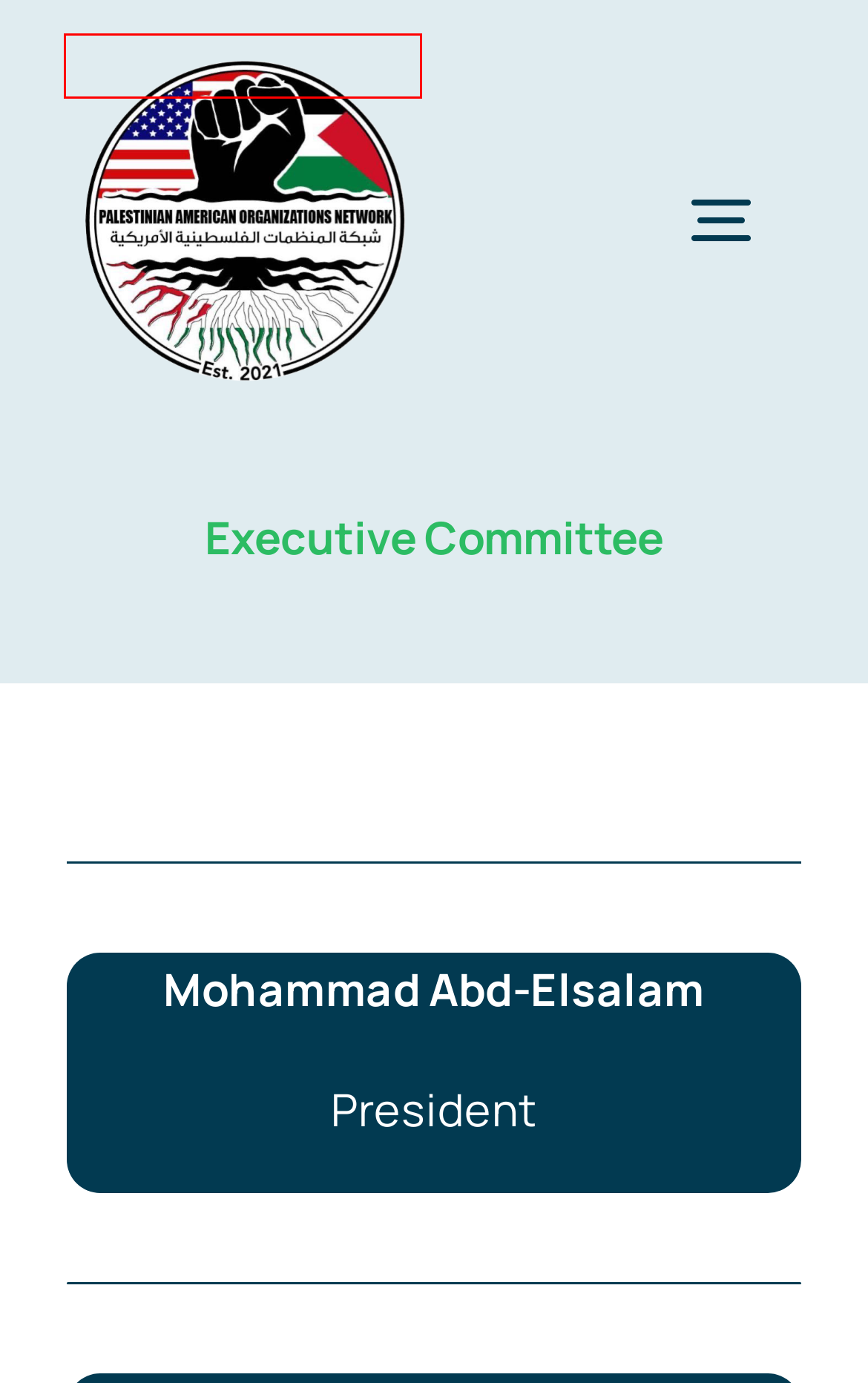Review the screenshot of a webpage which includes a red bounding box around an element. Select the description that best fits the new webpage once the element in the bounding box is clicked. Here are the candidates:
A. Eligibility – Palestinian American Organizations Network
B. Donate – Palestinian American Organizations Network
C. Events – Palestinian American Organizations Network
D. Mission – Palestinian American Organizations Network
E. Palestinian American Organizations Network – PAON
F. Media – Palestinian American Organizations Network
G. Devvat | Marketing and Development
H. About PAON – Palestinian American Organizations Network

E